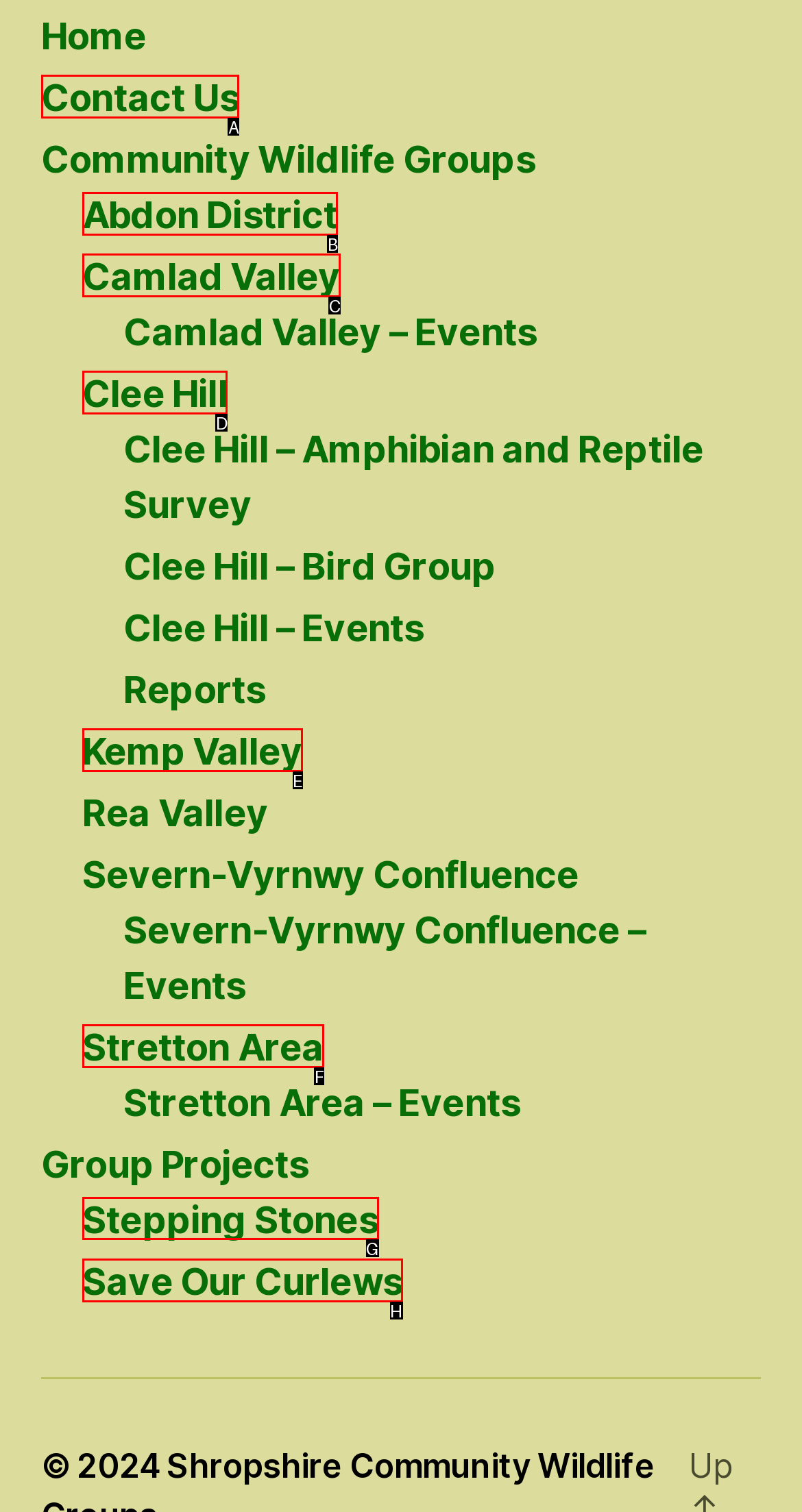What option should you select to complete this task: visit Stepping Stones project? Indicate your answer by providing the letter only.

G